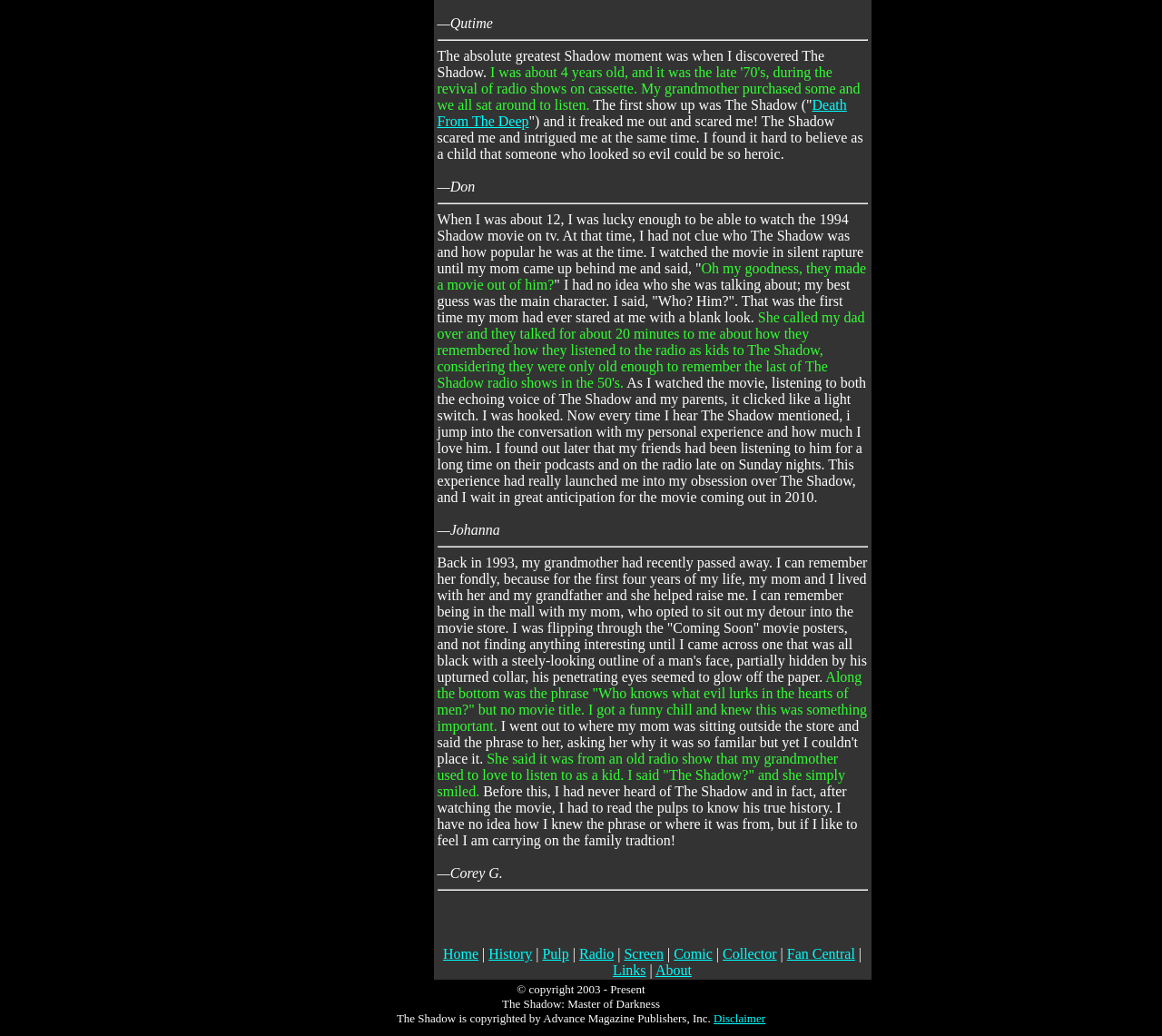Based on the element description Fan Central, identify the bounding box of the UI element in the given webpage screenshot. The coordinates should be in the format (top-left x, top-left y, bottom-right x, bottom-right y) and must be between 0 and 1.

[0.677, 0.913, 0.736, 0.928]